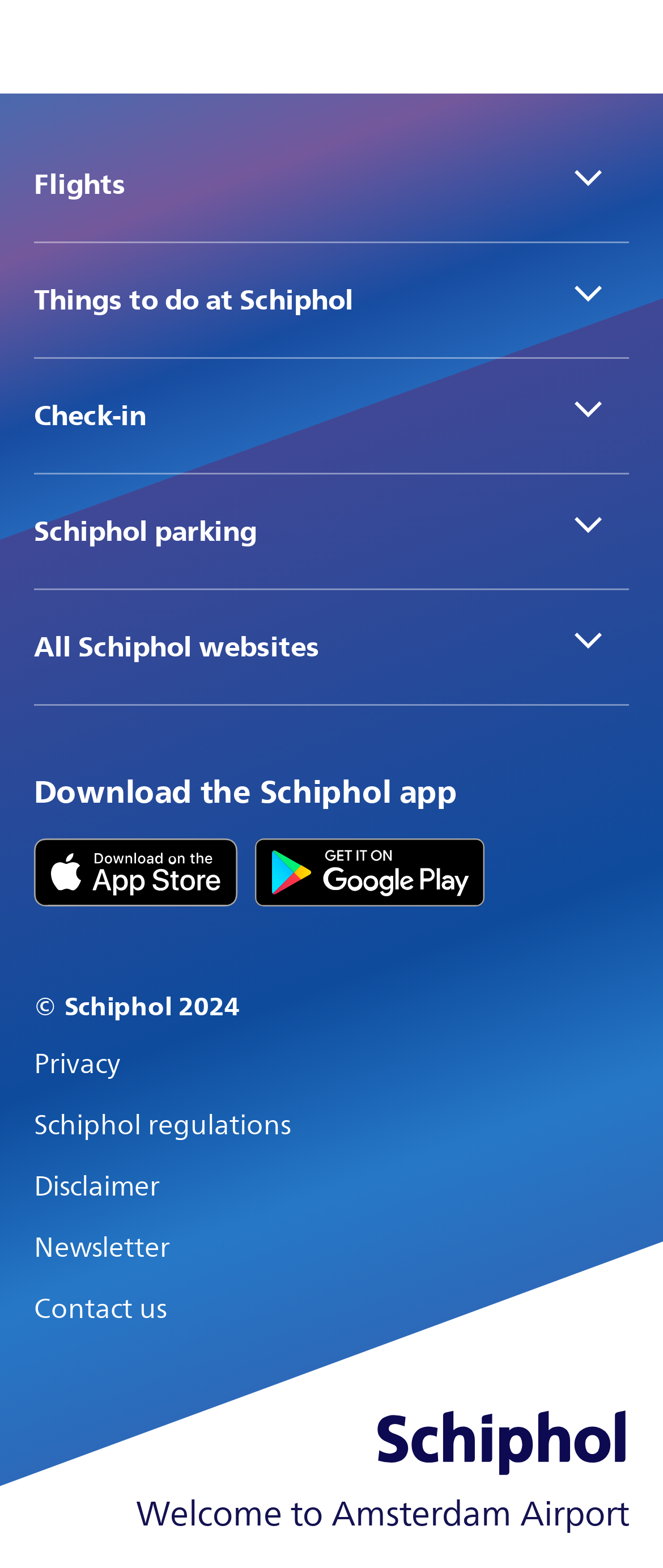Provide your answer in one word or a succinct phrase for the question: 
What can be done at Schiphol?

Flights, Check-in, Parking